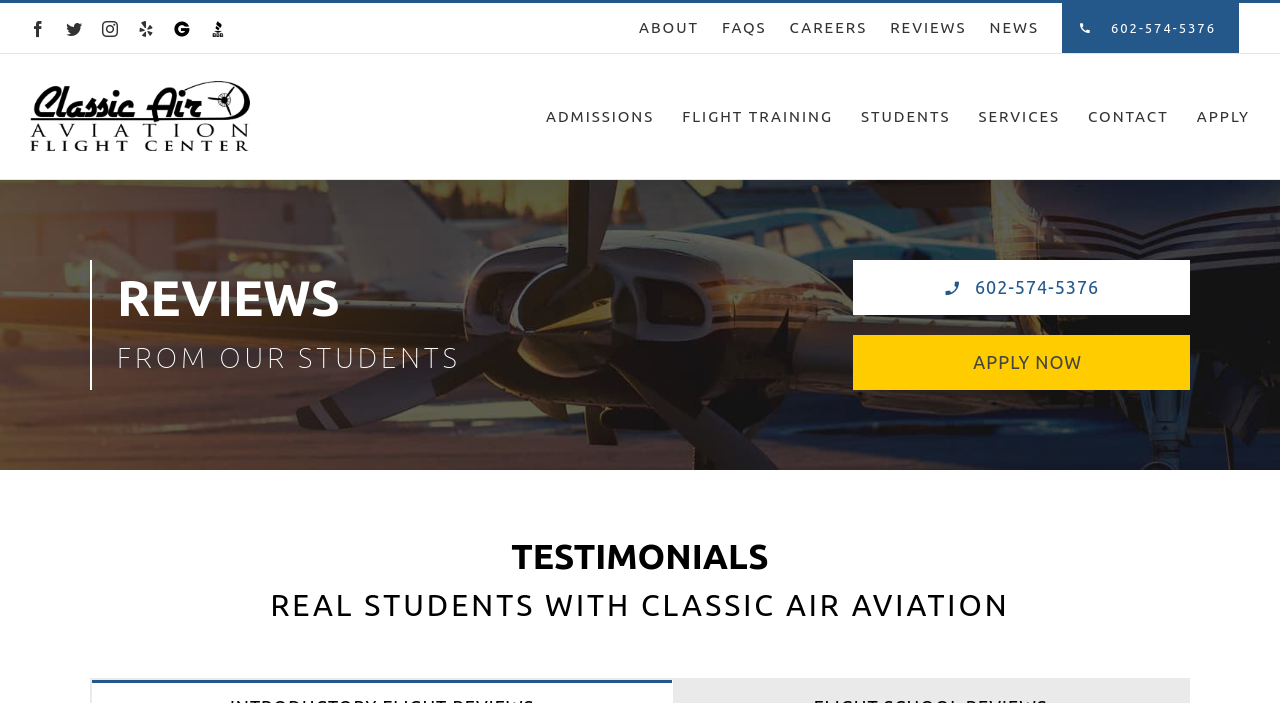What is the name of the flight school?
Please answer the question with as much detail and depth as you can.

I found the name of the flight school by looking at the logo link at the top of the webpage, which is labeled 'Classic Air Aviation Logo'. This suggests that the webpage is about Classic Air Aviation, a flight school.